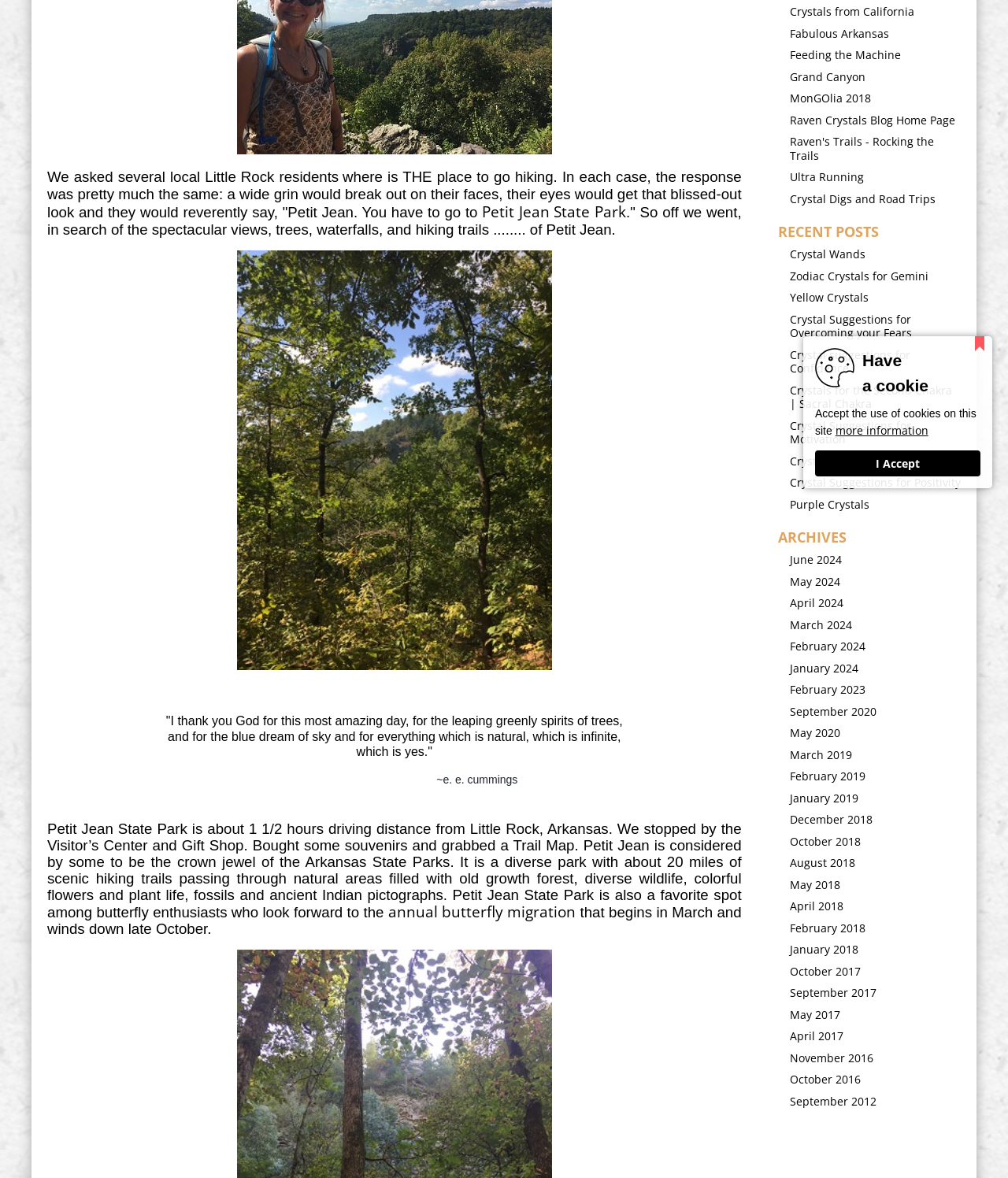Locate the UI element that matches the description more information new window in the webpage screenshot. Return the bounding box coordinates in the format (top-left x, top-left y, bottom-right x, bottom-right y), with values ranging from 0 to 1.

[0.829, 0.358, 0.921, 0.372]